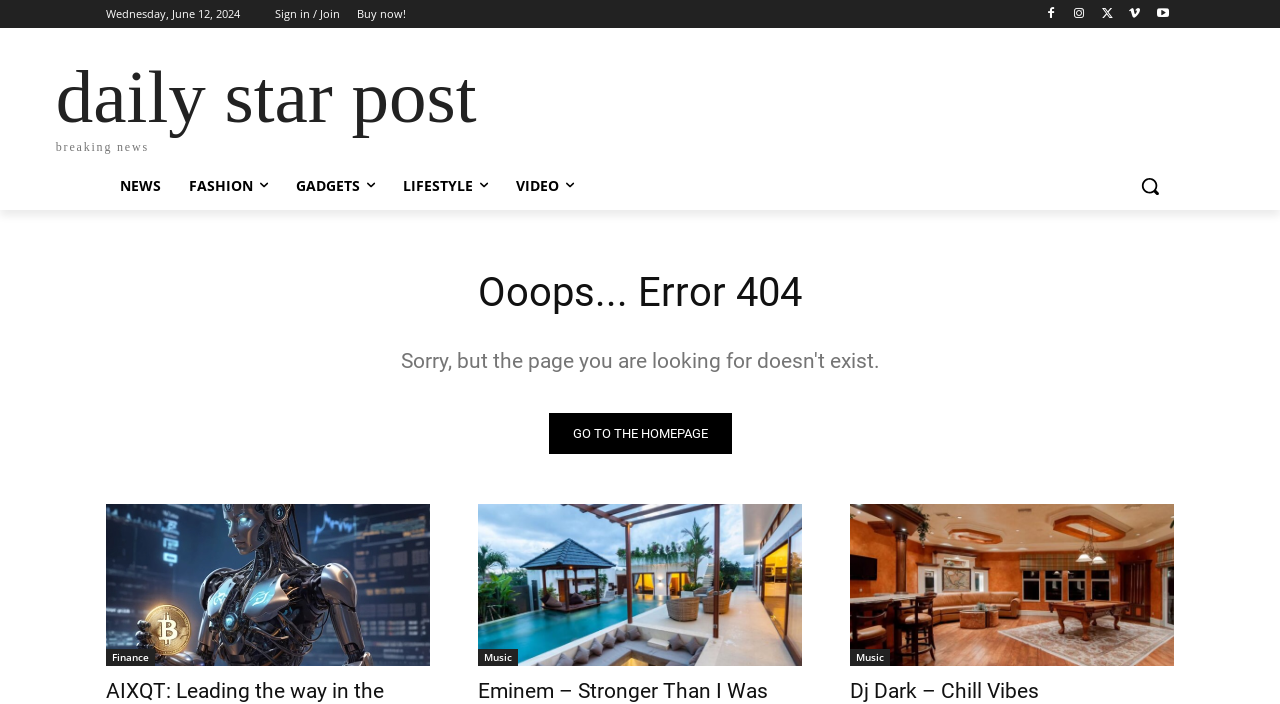Please identify the bounding box coordinates of the region to click in order to complete the task: "Explore fashion". The coordinates must be four float numbers between 0 and 1, specified as [left, top, right, bottom].

[0.137, 0.229, 0.22, 0.298]